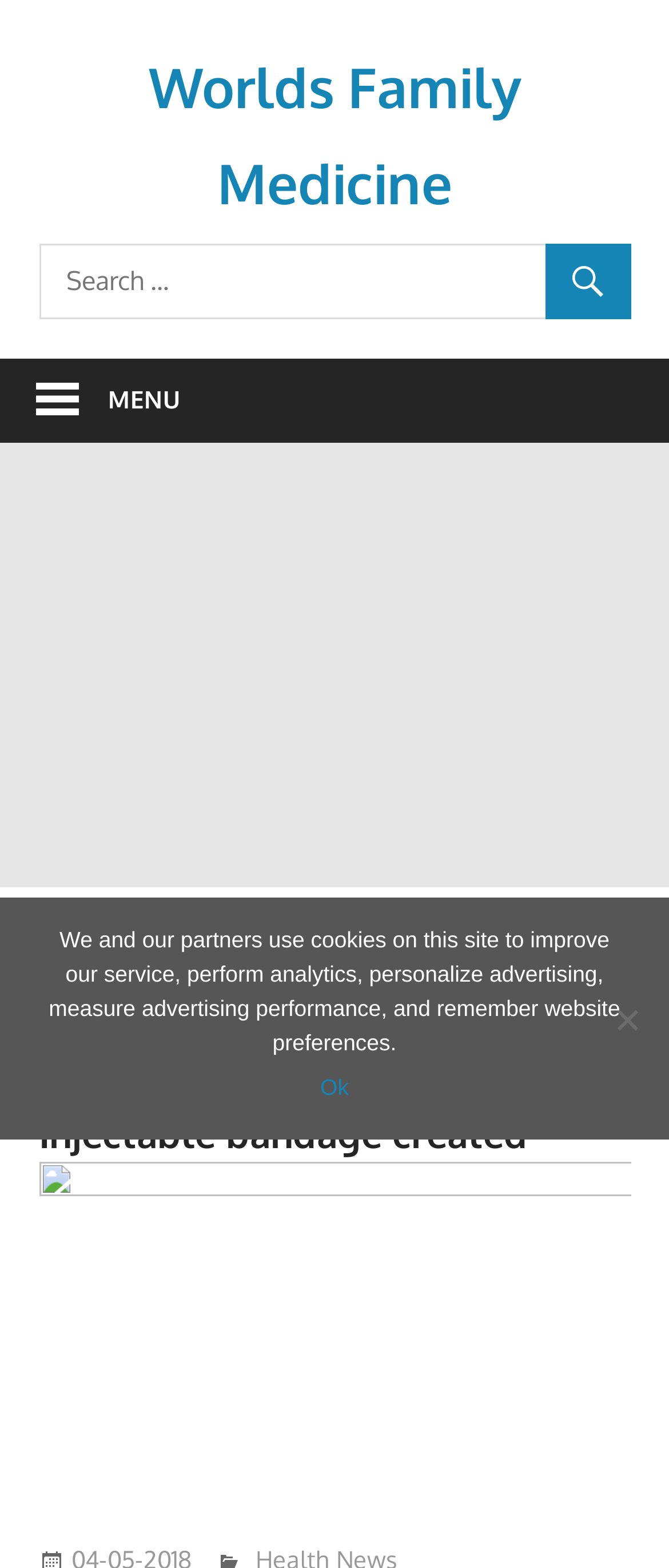Using the description "Worlds Family Medicine", predict the bounding box of the relevant HTML element.

[0.222, 0.032, 0.778, 0.138]